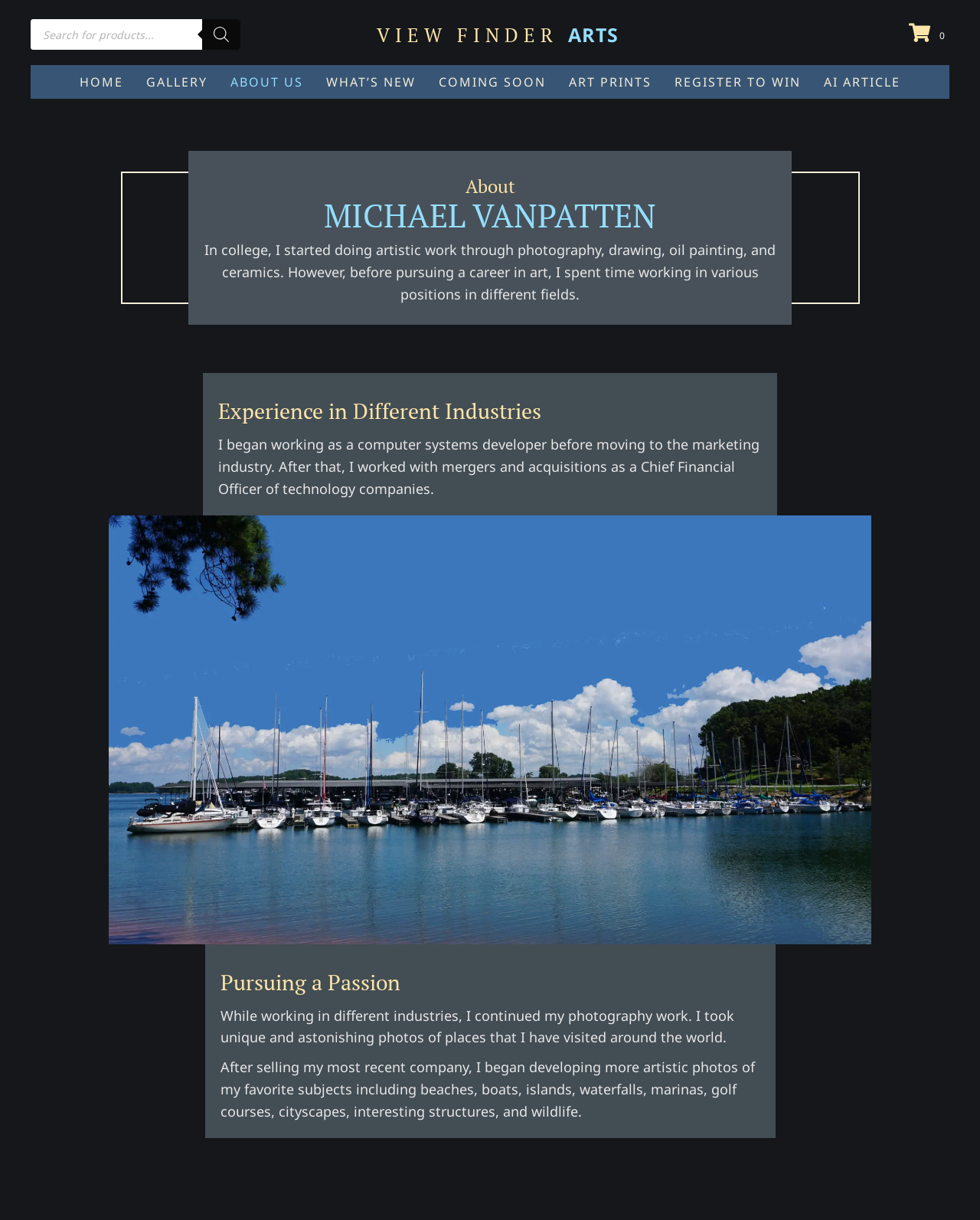What is the name of the artist?
Please provide a comprehensive and detailed answer to the question.

I found the answer by looking at the heading 'About MICHAEL VANPATTEN' which is a sub-element of the link 'ABOUT US' in the navigation menu.